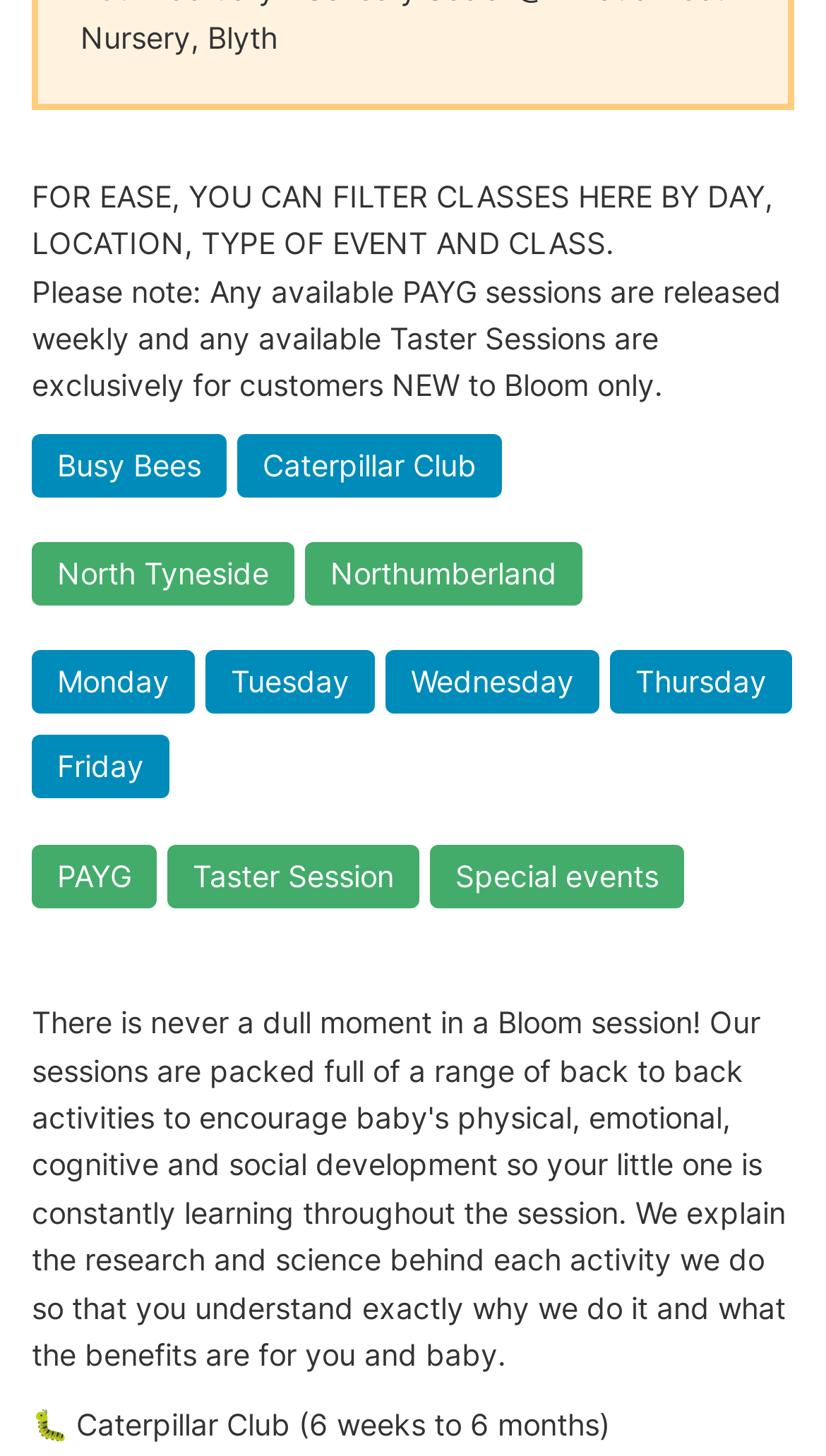Give the bounding box coordinates for the element described as: "Wednesday".

[0.467, 0.447, 0.726, 0.491]